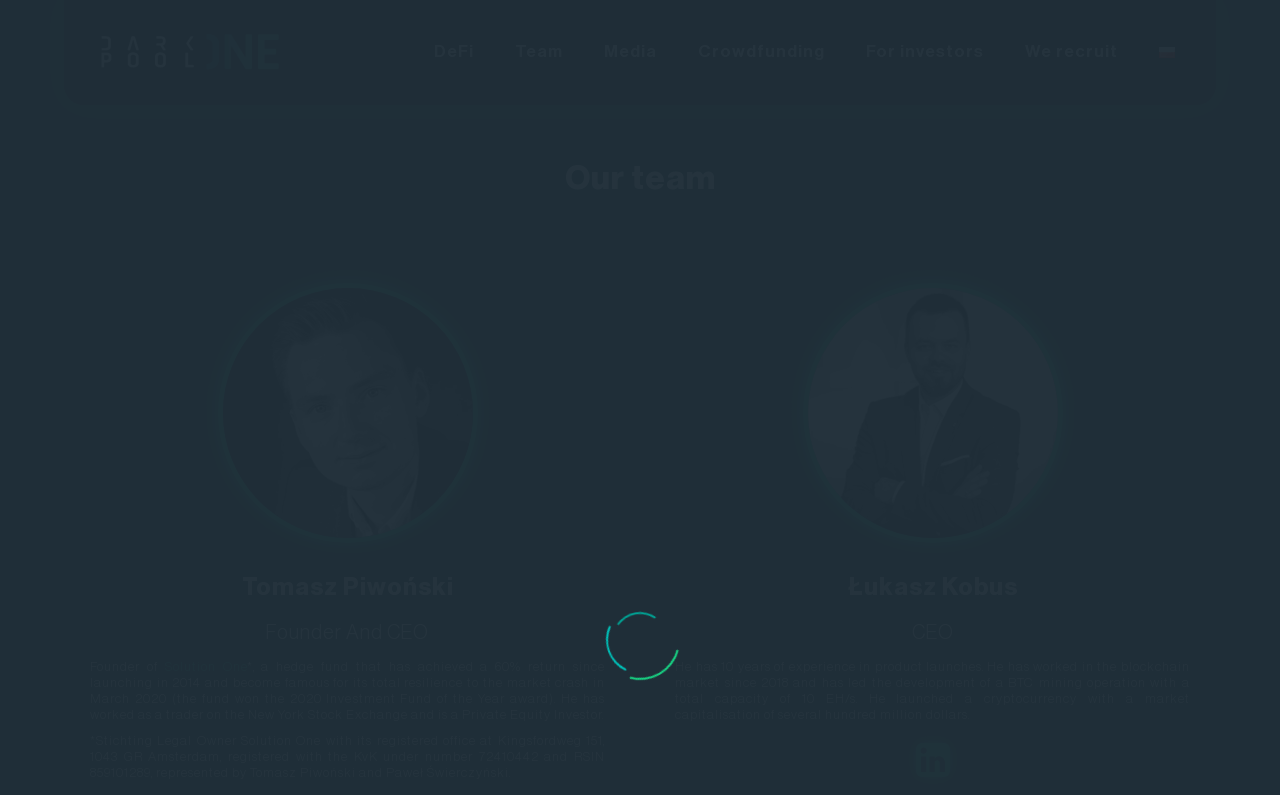Answer the question in one word or a short phrase:
What is the total capacity of the BTC mining operation led by Łukasz Kobus?

10 EH/s